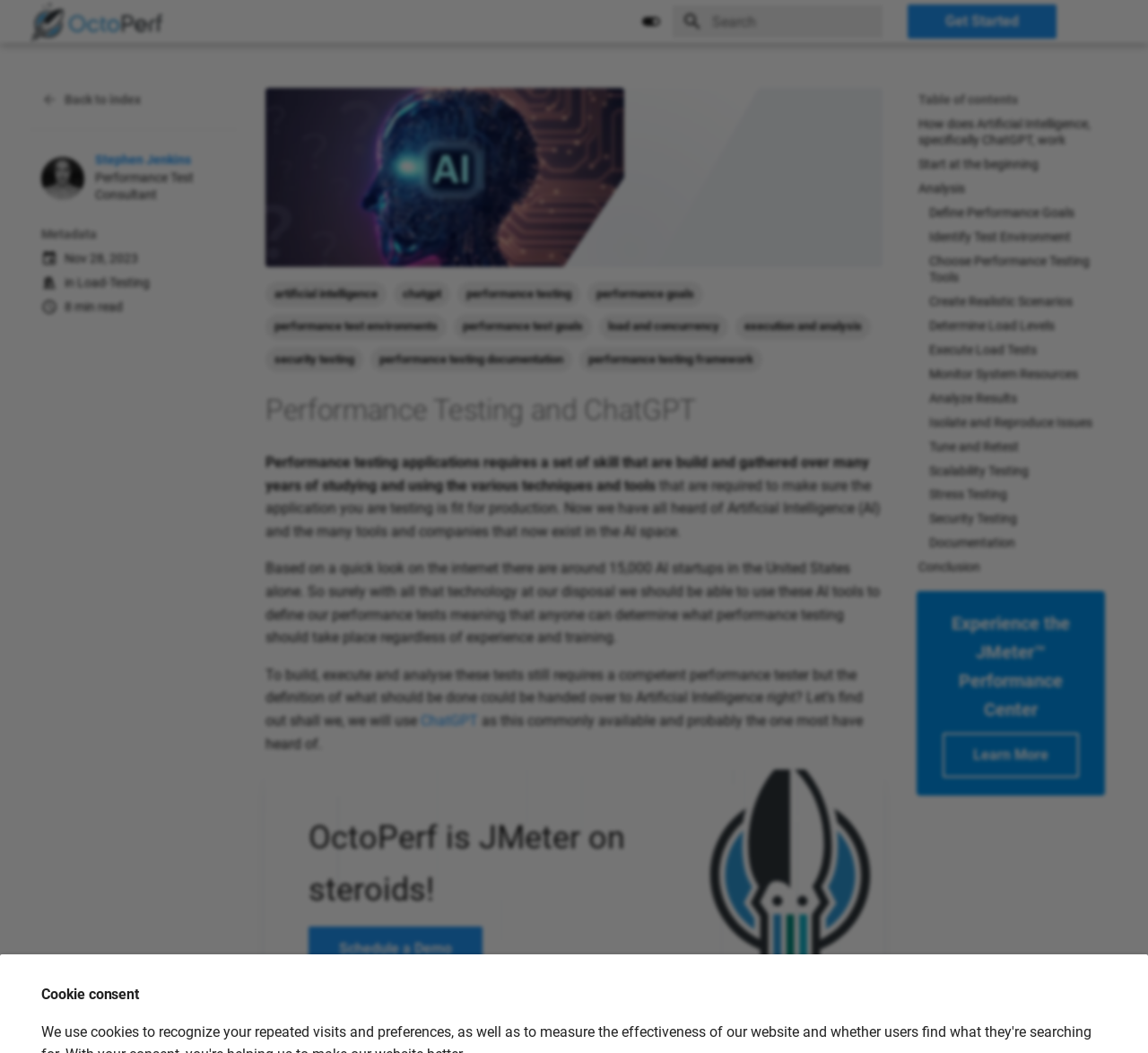Locate the bounding box coordinates of the clickable element to fulfill the following instruction: "Get started". Provide the coordinates as four float numbers between 0 and 1 in the format [left, top, right, bottom].

[0.791, 0.004, 0.92, 0.036]